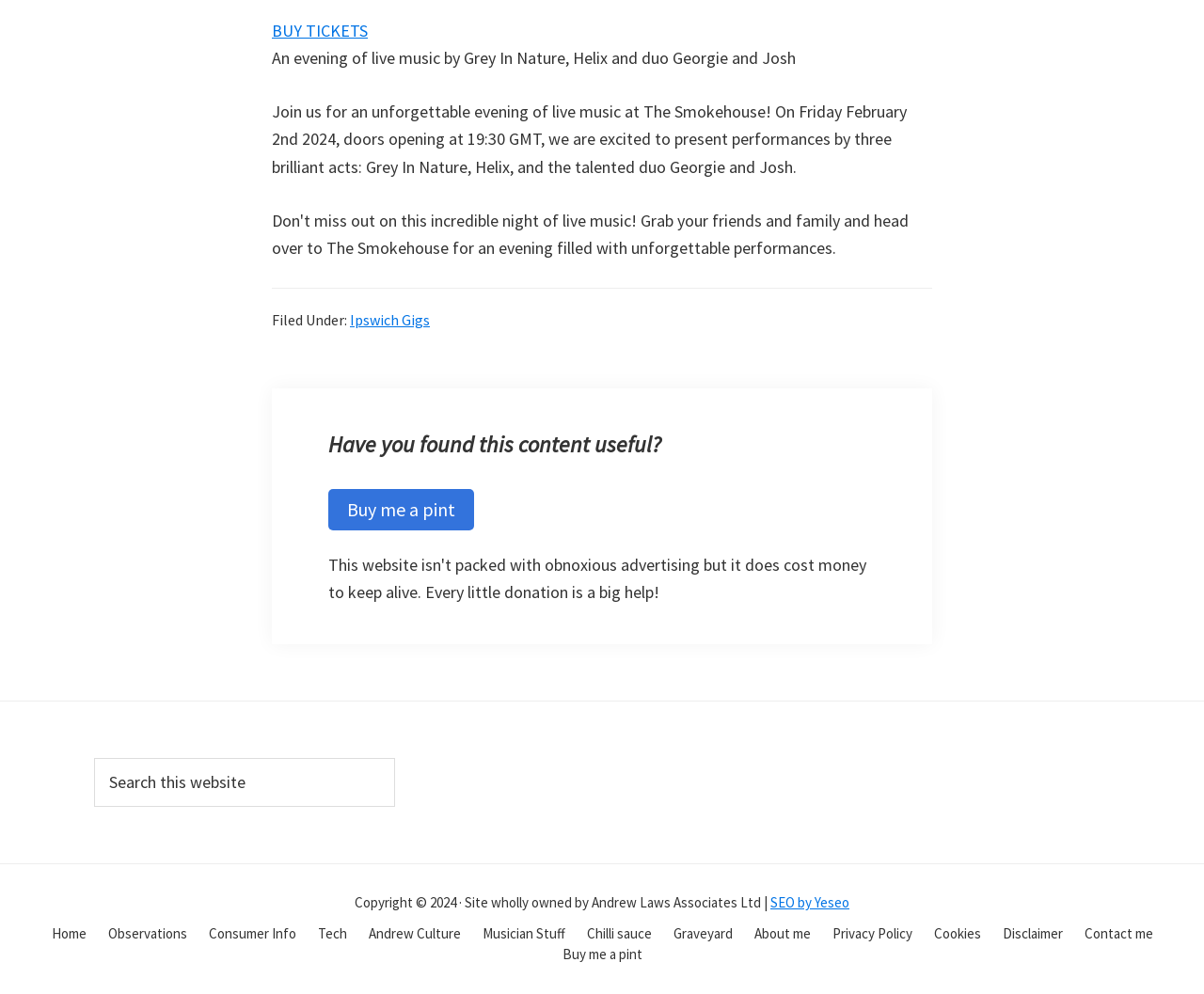What is the purpose of the 'BUY TICKETS' link?
Based on the image, answer the question with as much detail as possible.

I inferred the purpose of the 'BUY TICKETS' link by considering its text and the context of the webpage, which is about an event with live music performances. The link is likely intended for users to purchase tickets for the event.